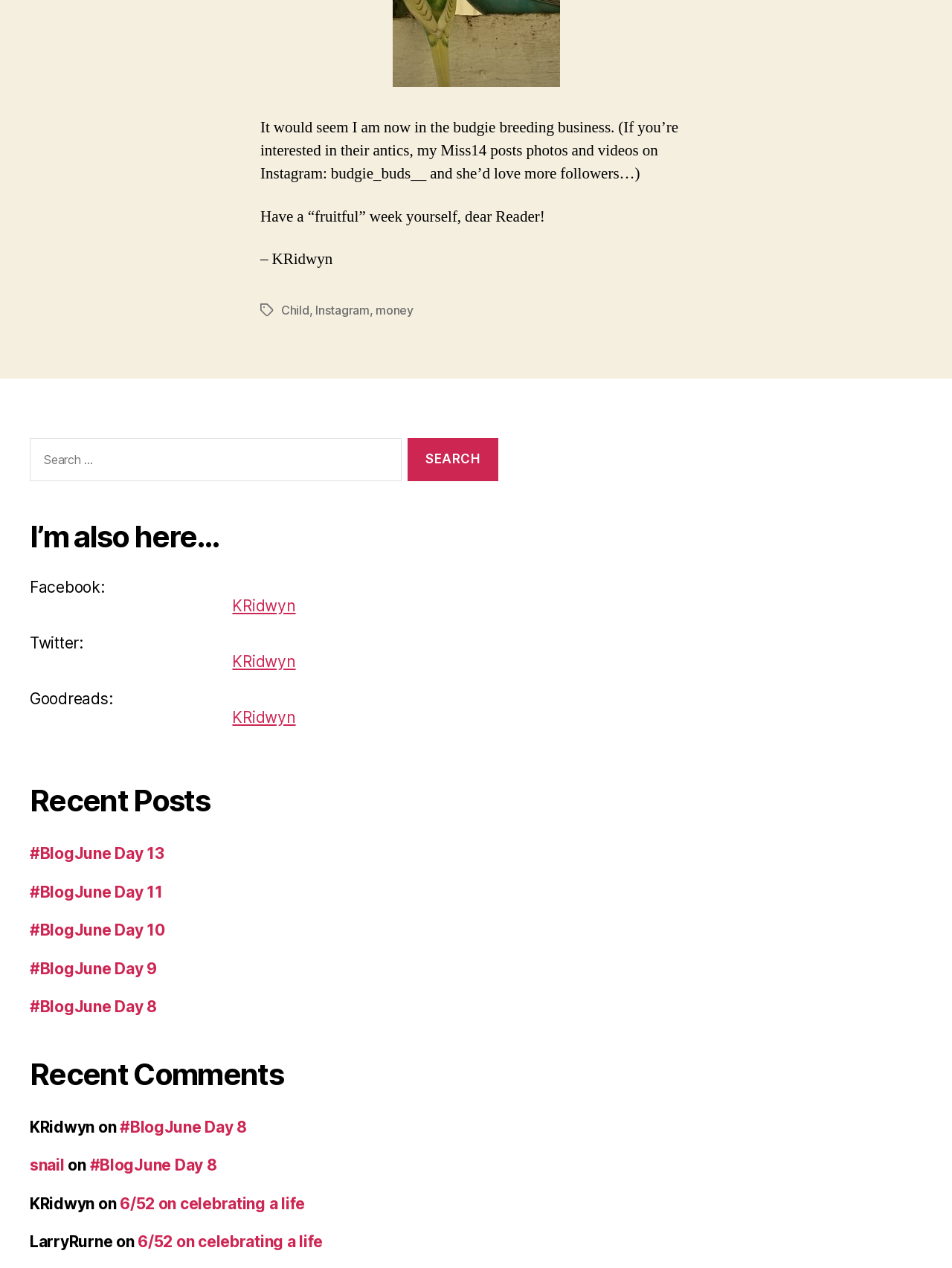Locate the bounding box coordinates of the segment that needs to be clicked to meet this instruction: "Visit KRidwyn's Facebook page".

[0.244, 0.471, 0.311, 0.485]